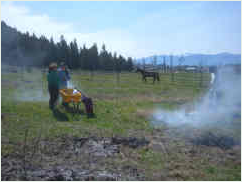What is the horse doing in the distance?
From the image, respond using a single word or phrase.

Quietly grazing